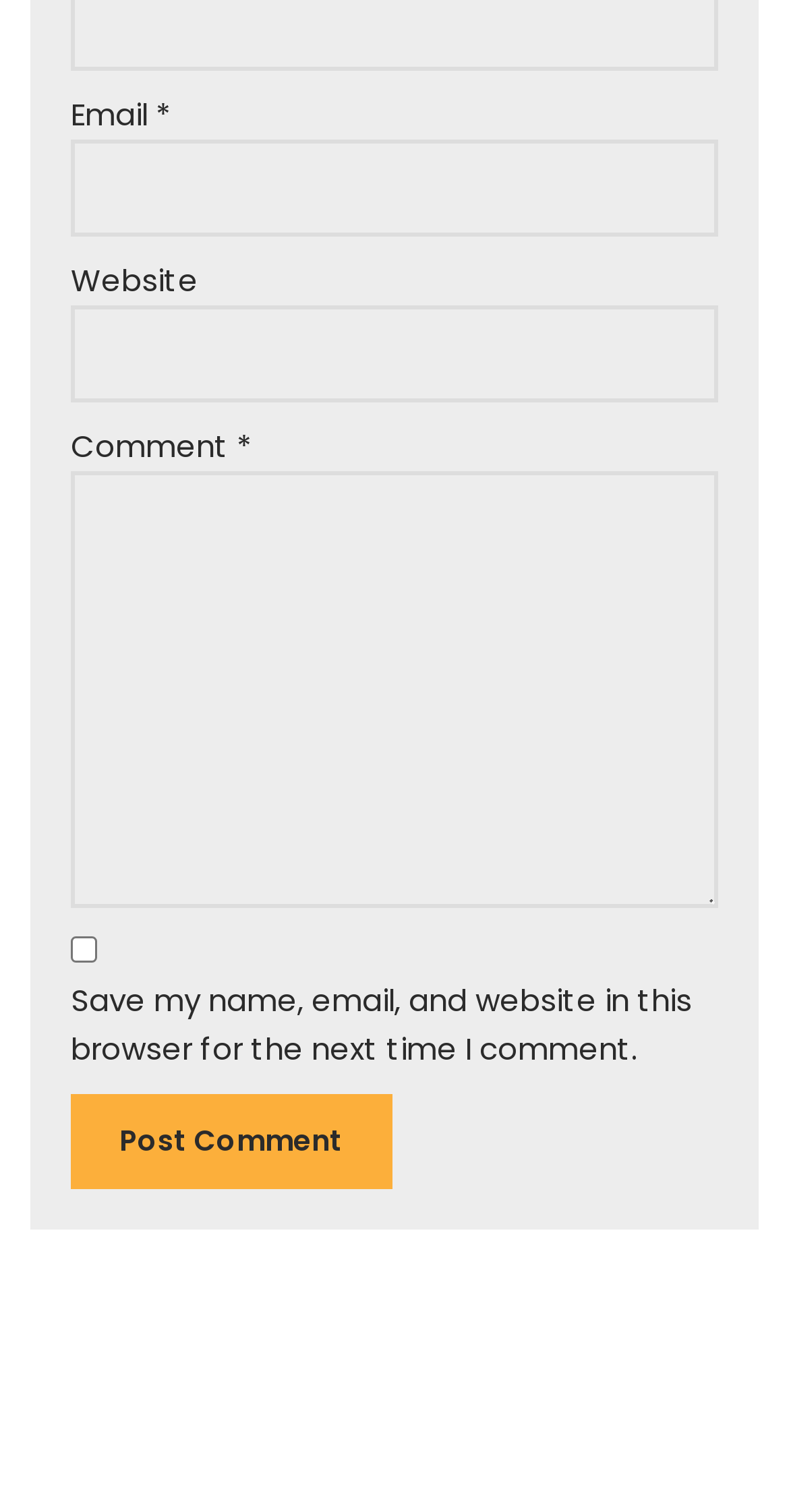Calculate the bounding box coordinates of the UI element given the description: "parent_node: Email * aria-describedby="email-notes" name="email"".

[0.09, 0.093, 0.91, 0.157]